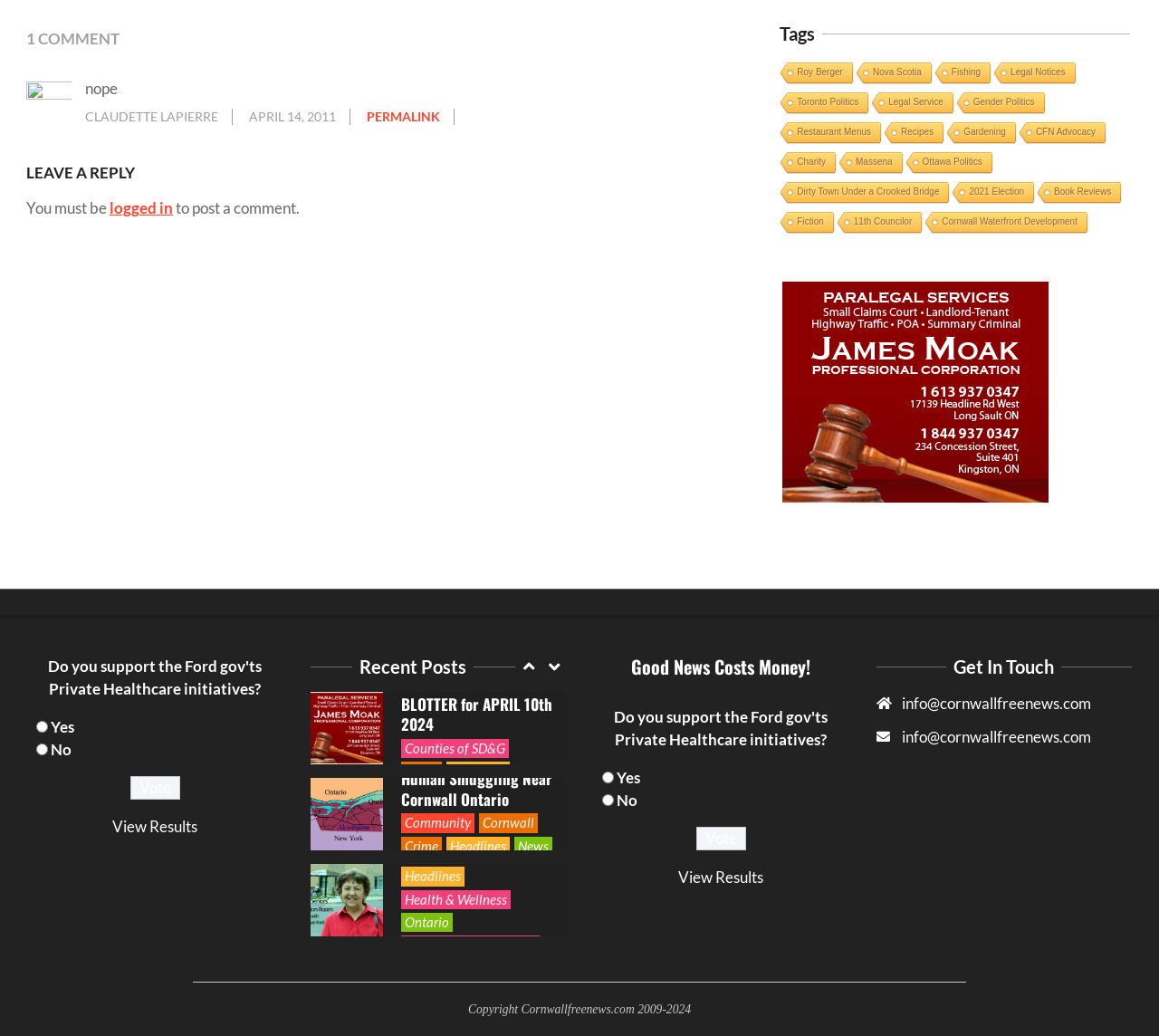Provide the bounding box coordinates of the HTML element this sentence describes: "Ontario". The bounding box coordinates consist of four float numbers between 0 and 1, i.e., [left, top, right, bottom].

[0.346, 0.539, 0.39, 0.558]